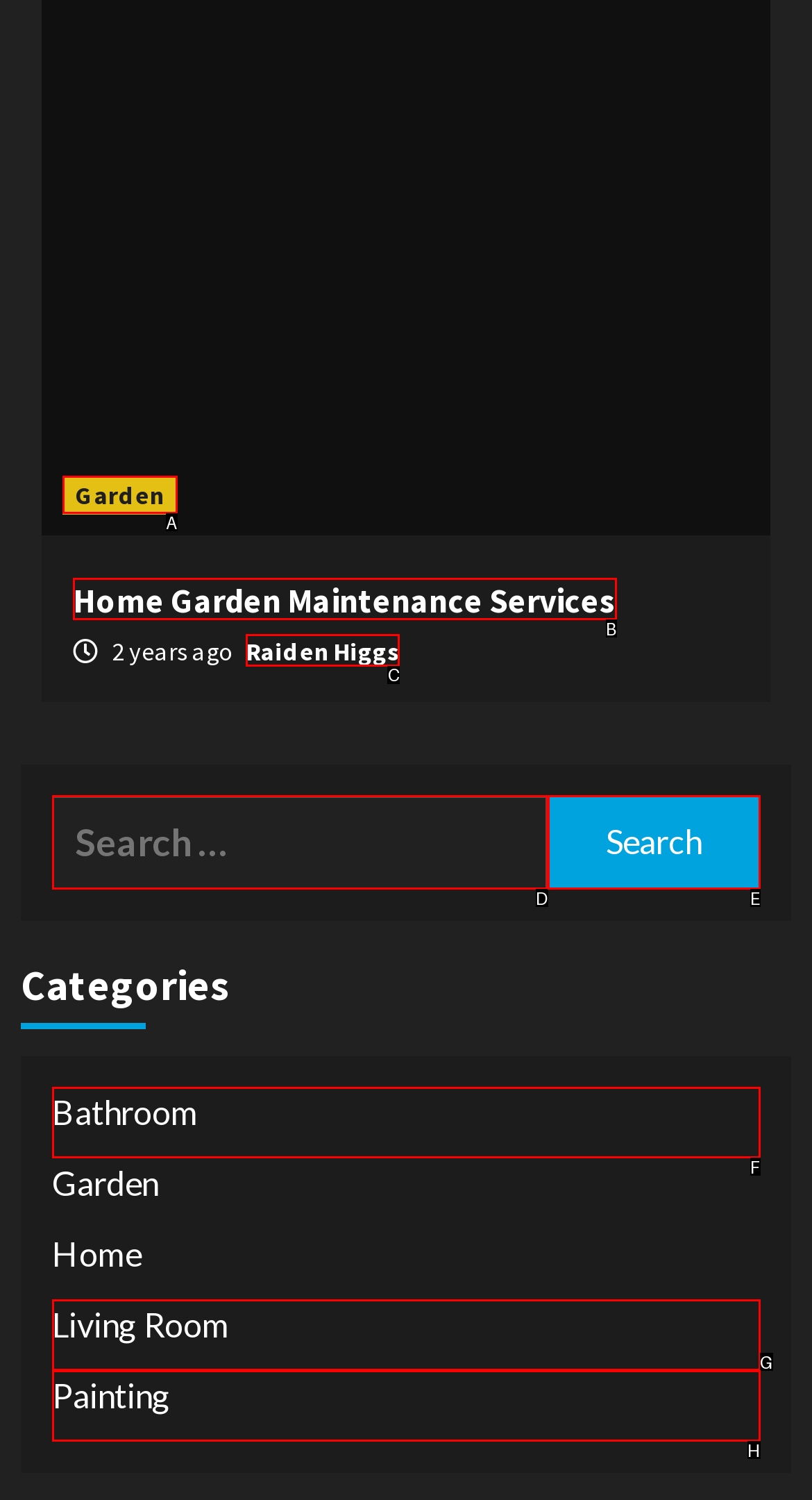For the task: Visit Raiden Higgs' page, identify the HTML element to click.
Provide the letter corresponding to the right choice from the given options.

C